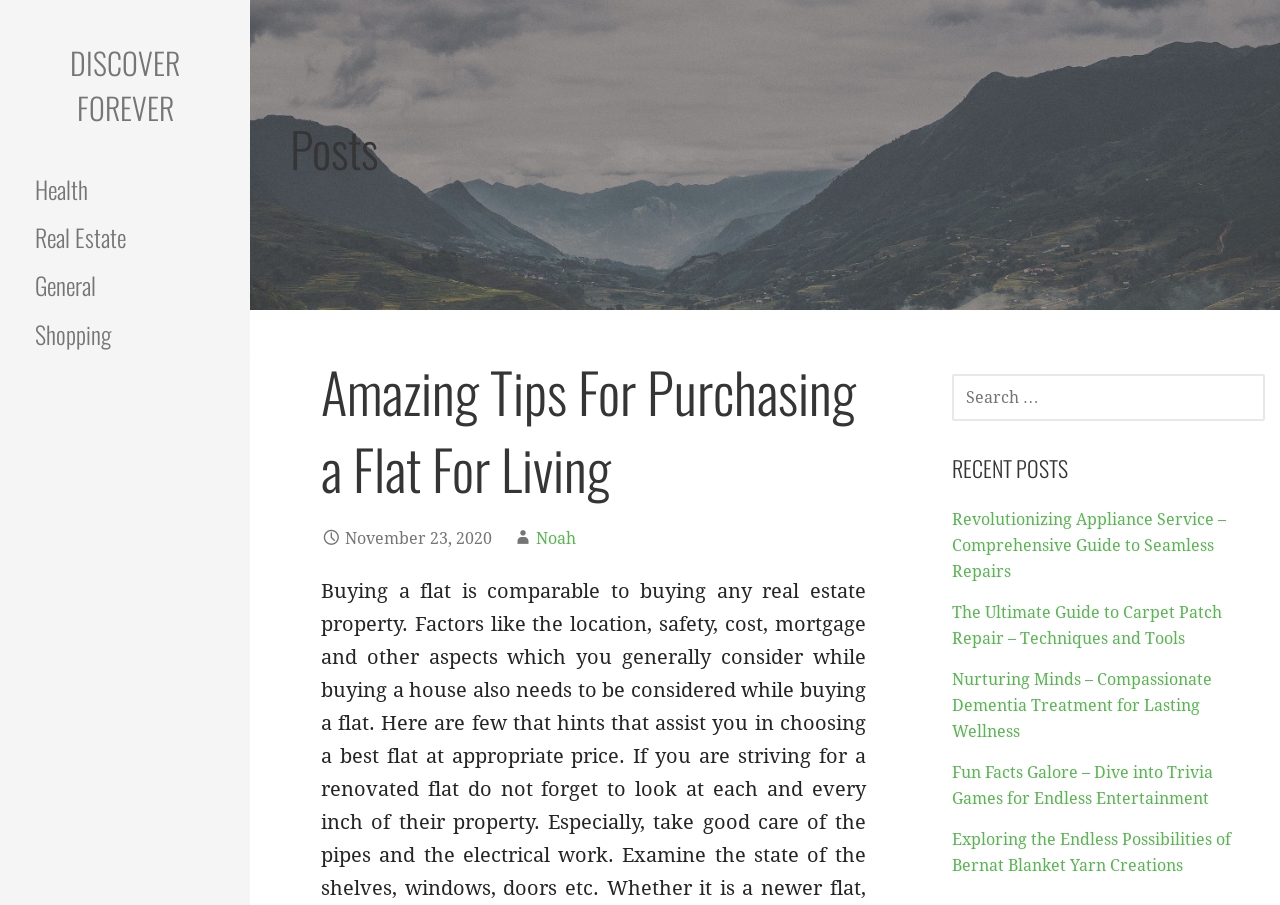Please predict the bounding box coordinates of the element's region where a click is necessary to complete the following instruction: "read the post about purchasing a flat". The coordinates should be represented by four float numbers between 0 and 1, i.e., [left, top, right, bottom].

[0.251, 0.39, 0.676, 0.56]